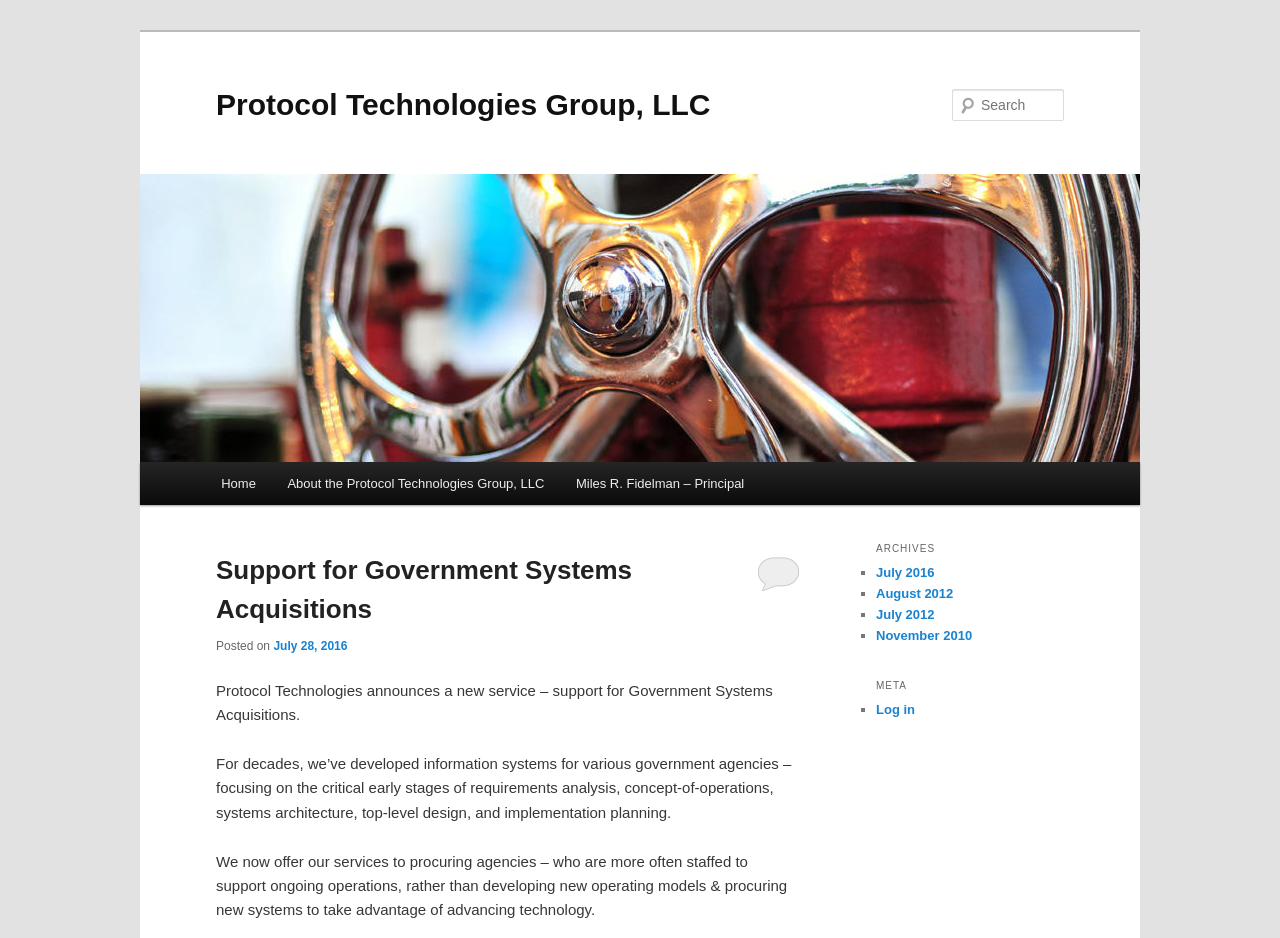Pinpoint the bounding box coordinates for the area that should be clicked to perform the following instruction: "Go to the home page".

[0.16, 0.493, 0.212, 0.539]